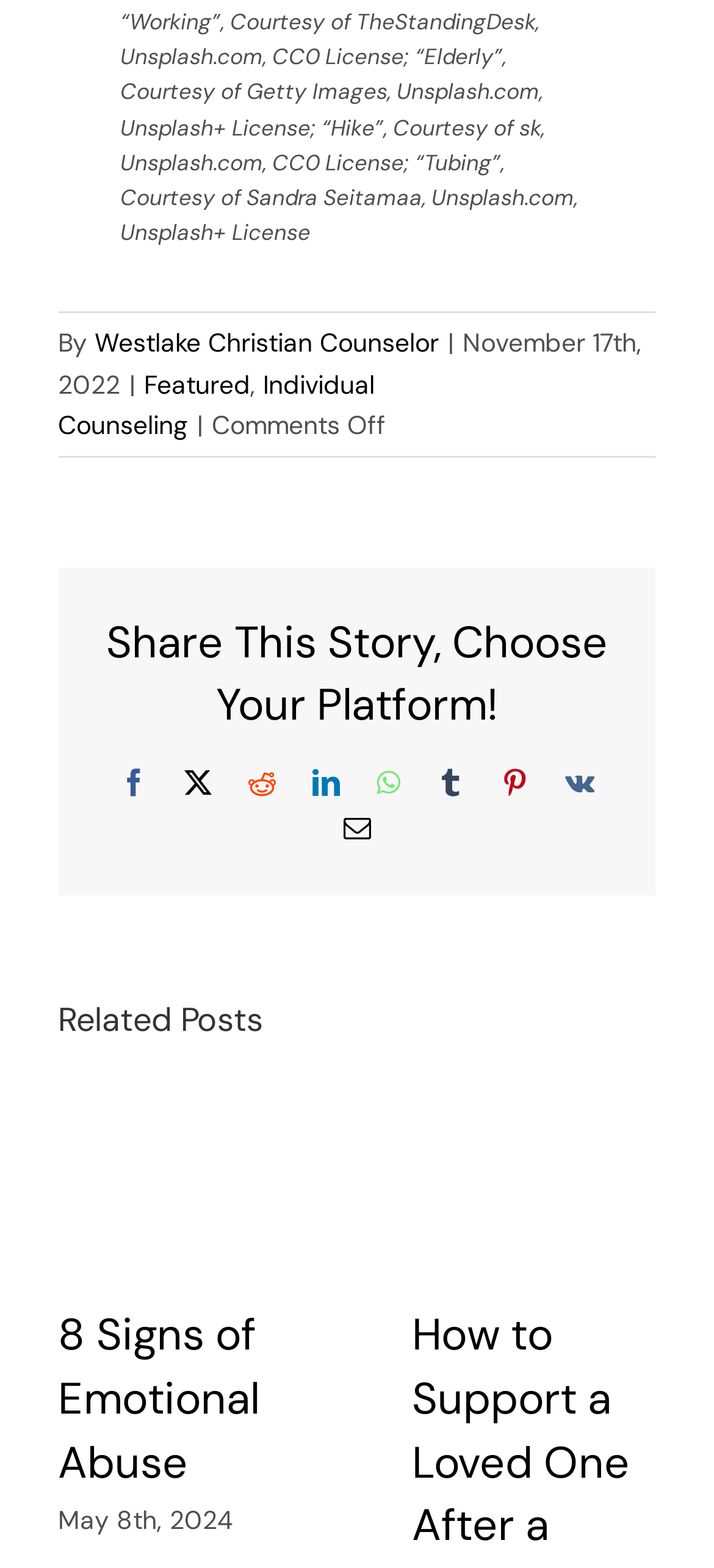What is the title of the related post?
Refer to the image and provide a one-word or short phrase answer.

8 Signs of Emotional Abuse